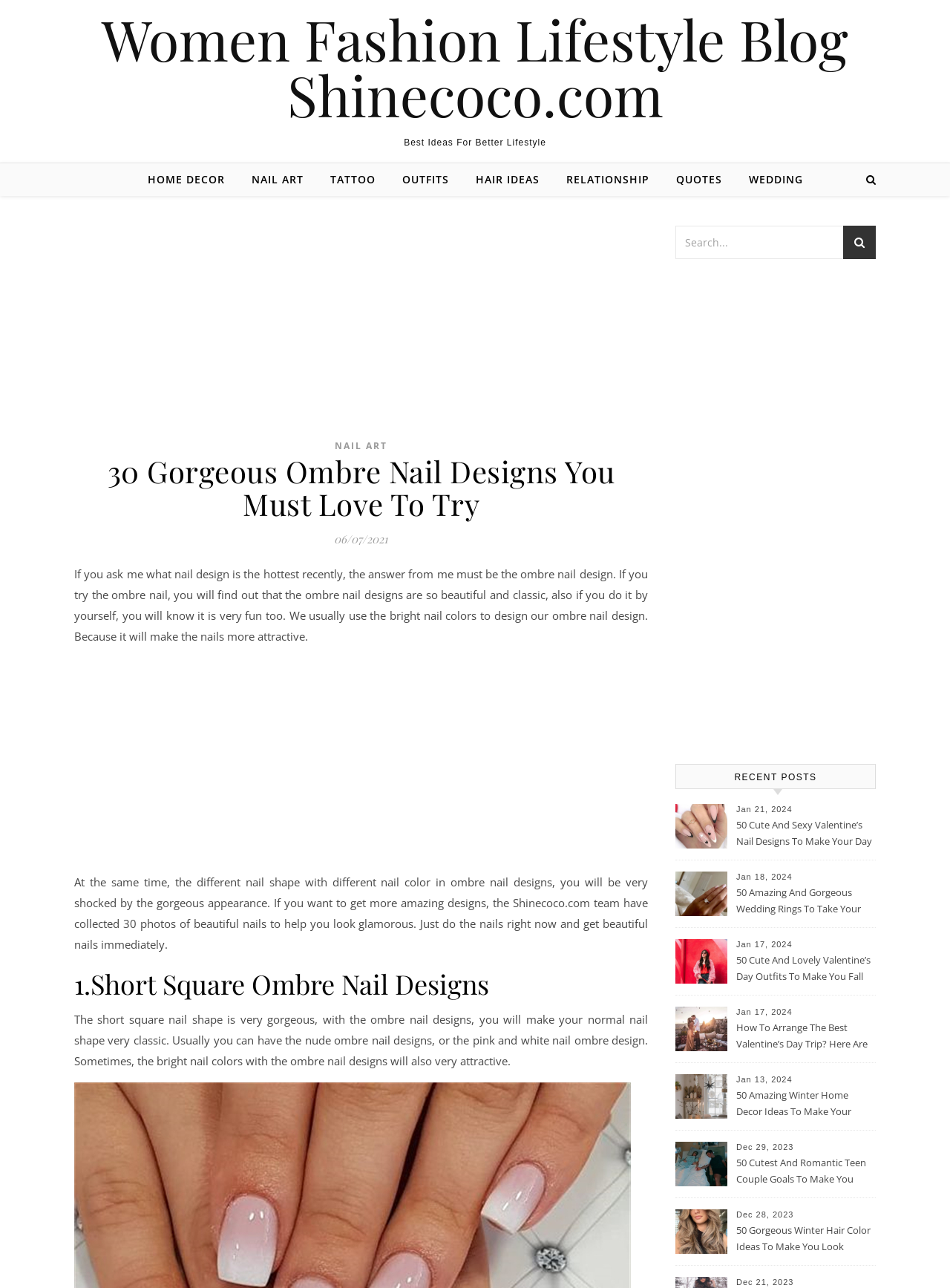Refer to the screenshot and answer the following question in detail:
What is the format of the recent posts section?

The format of the recent posts section is a list of links with dates, as shown in the section 'RECENT POSTS' which lists several links to articles with corresponding dates.